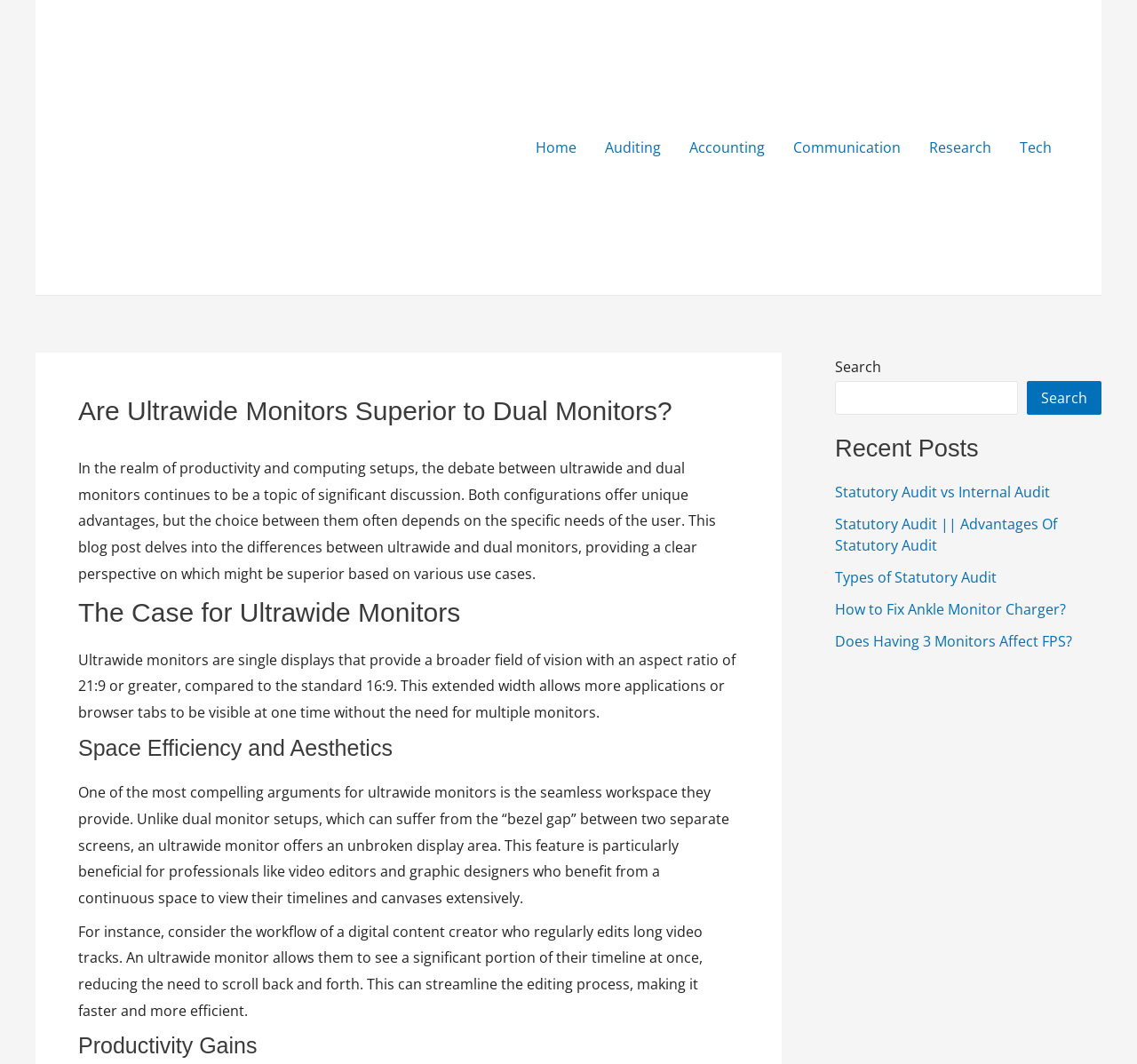Please locate the bounding box coordinates of the element's region that needs to be clicked to follow the instruction: "Read the 'Are Ultrawide Monitors Superior to Dual Monitors?' article". The bounding box coordinates should be provided as four float numbers between 0 and 1, i.e., [left, top, right, bottom].

[0.069, 0.371, 0.65, 0.402]